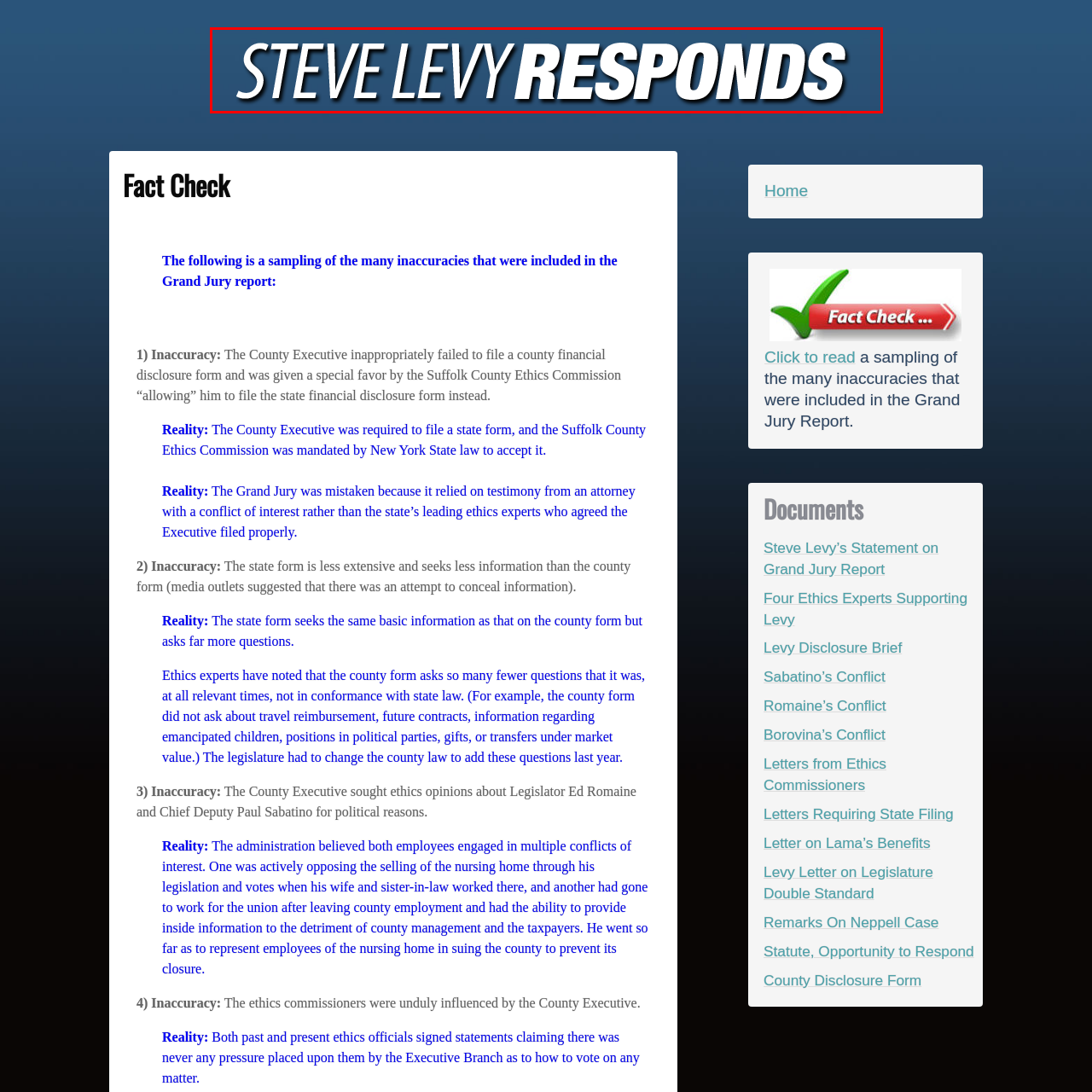Pay attention to the content inside the red bounding box and deliver a detailed answer to the following question based on the image's details: What is the tone of the layout?

The caption describes the layout as emphasizing urgency and importance, which implies that the design is meant to capture the viewer's attention and convey a sense of gravity or seriousness.